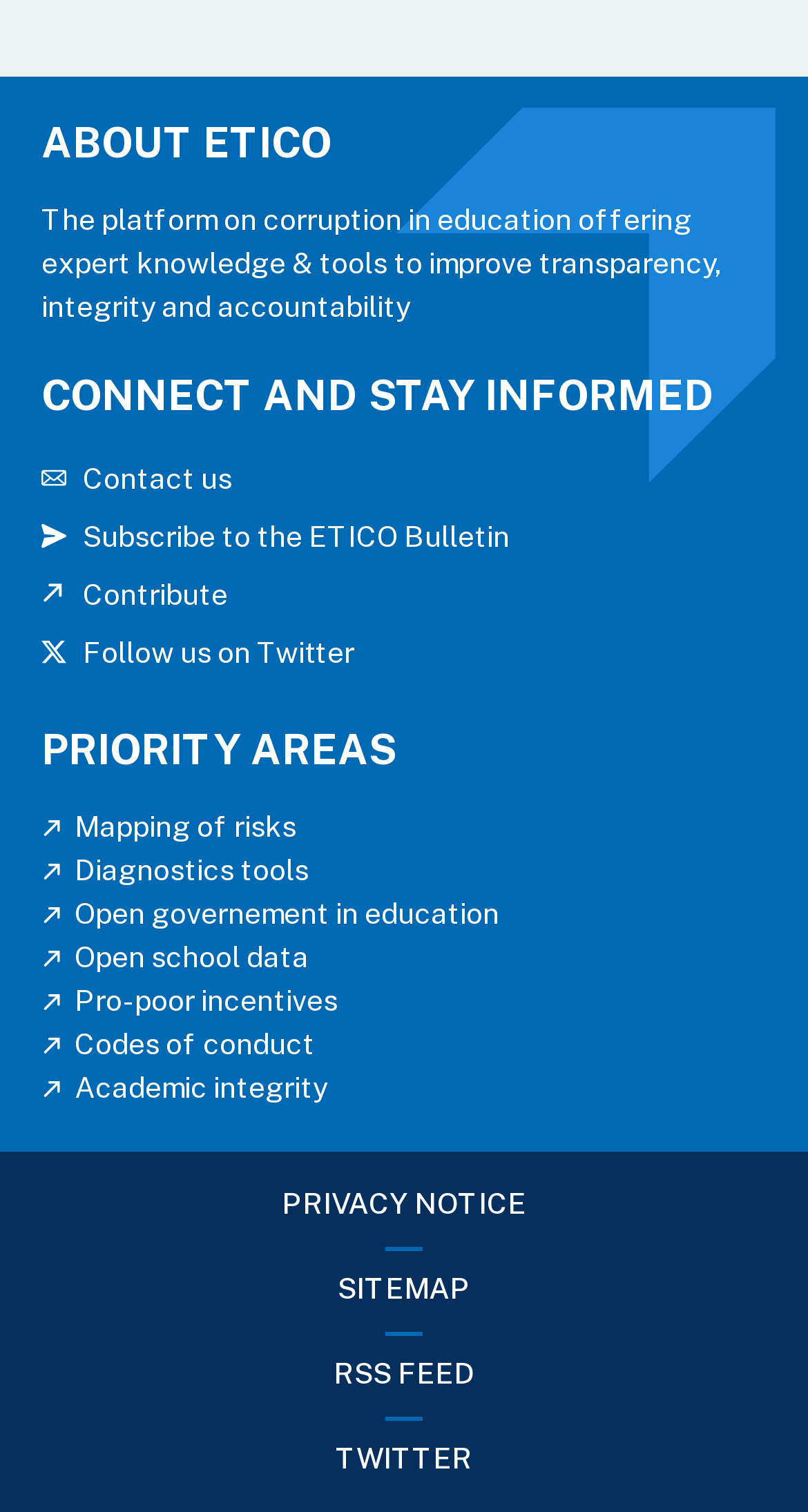Please mark the bounding box coordinates of the area that should be clicked to carry out the instruction: "Follow ETICO on Twitter".

[0.051, 0.413, 0.438, 0.452]